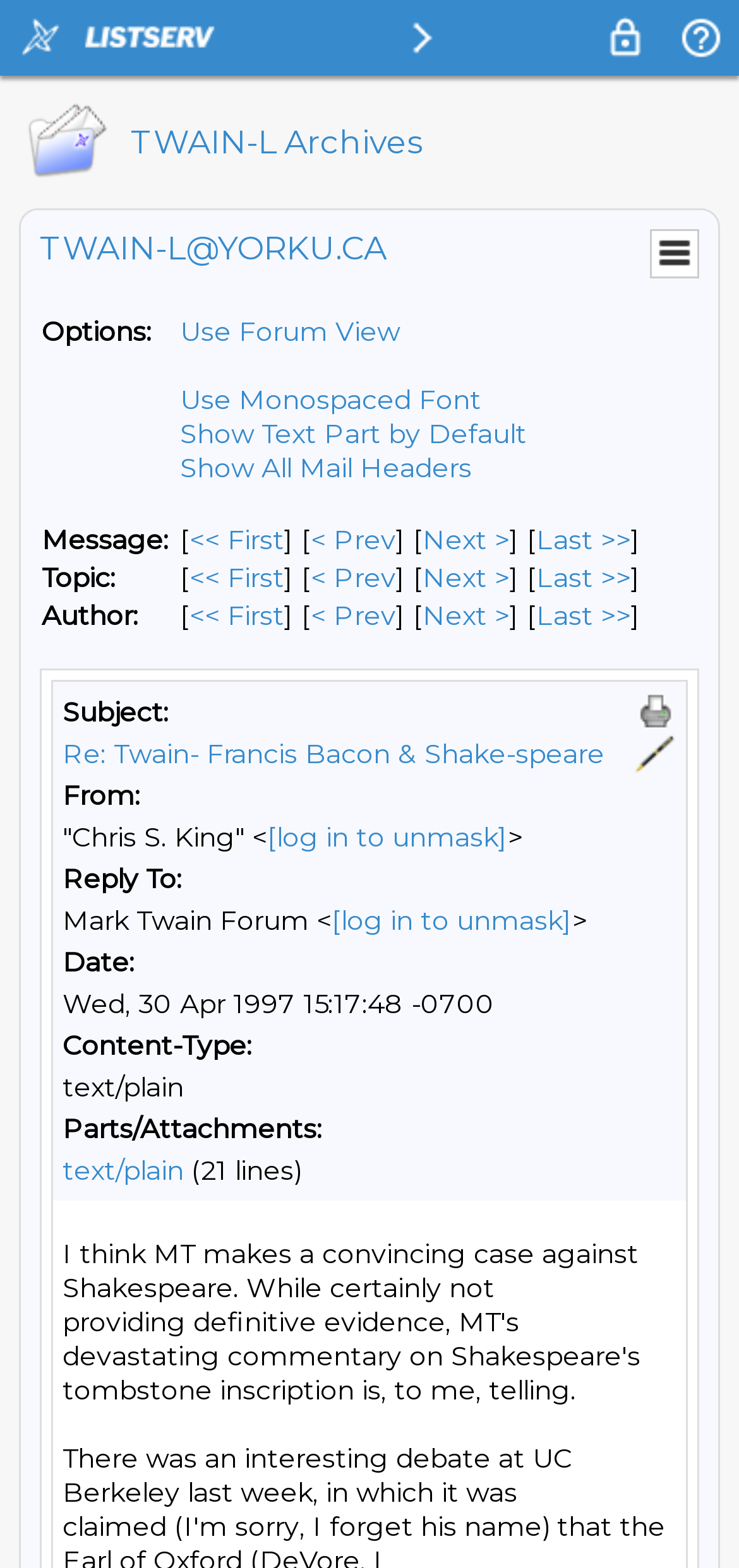What are the options for viewing messages?
Provide a short answer using one word or a brief phrase based on the image.

Forum View, Monospaced Font, Text Part by Default, All Mail Headers